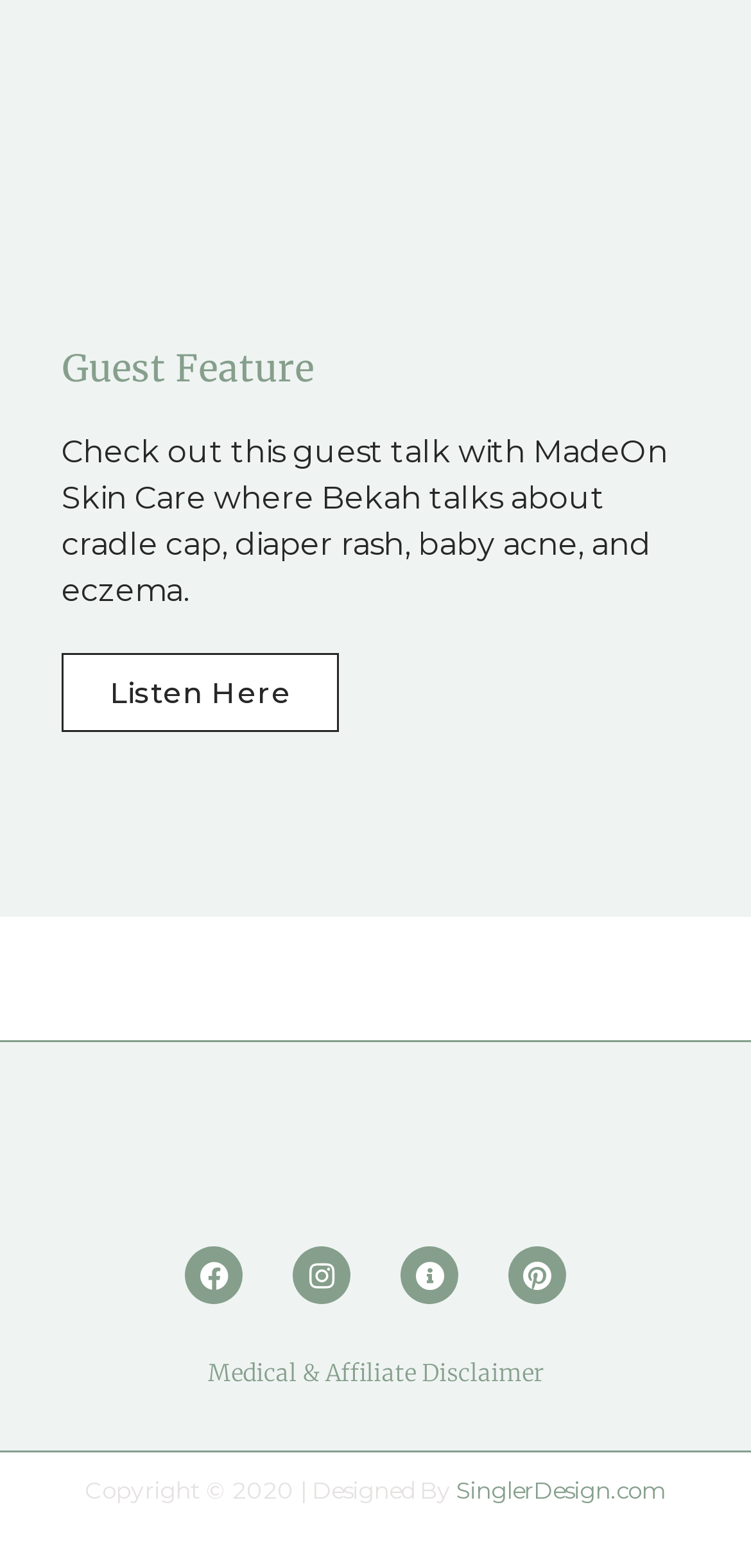Please specify the bounding box coordinates of the area that should be clicked to accomplish the following instruction: "Listen to the guest talk". The coordinates should consist of four float numbers between 0 and 1, i.e., [left, top, right, bottom].

[0.082, 0.417, 0.452, 0.467]